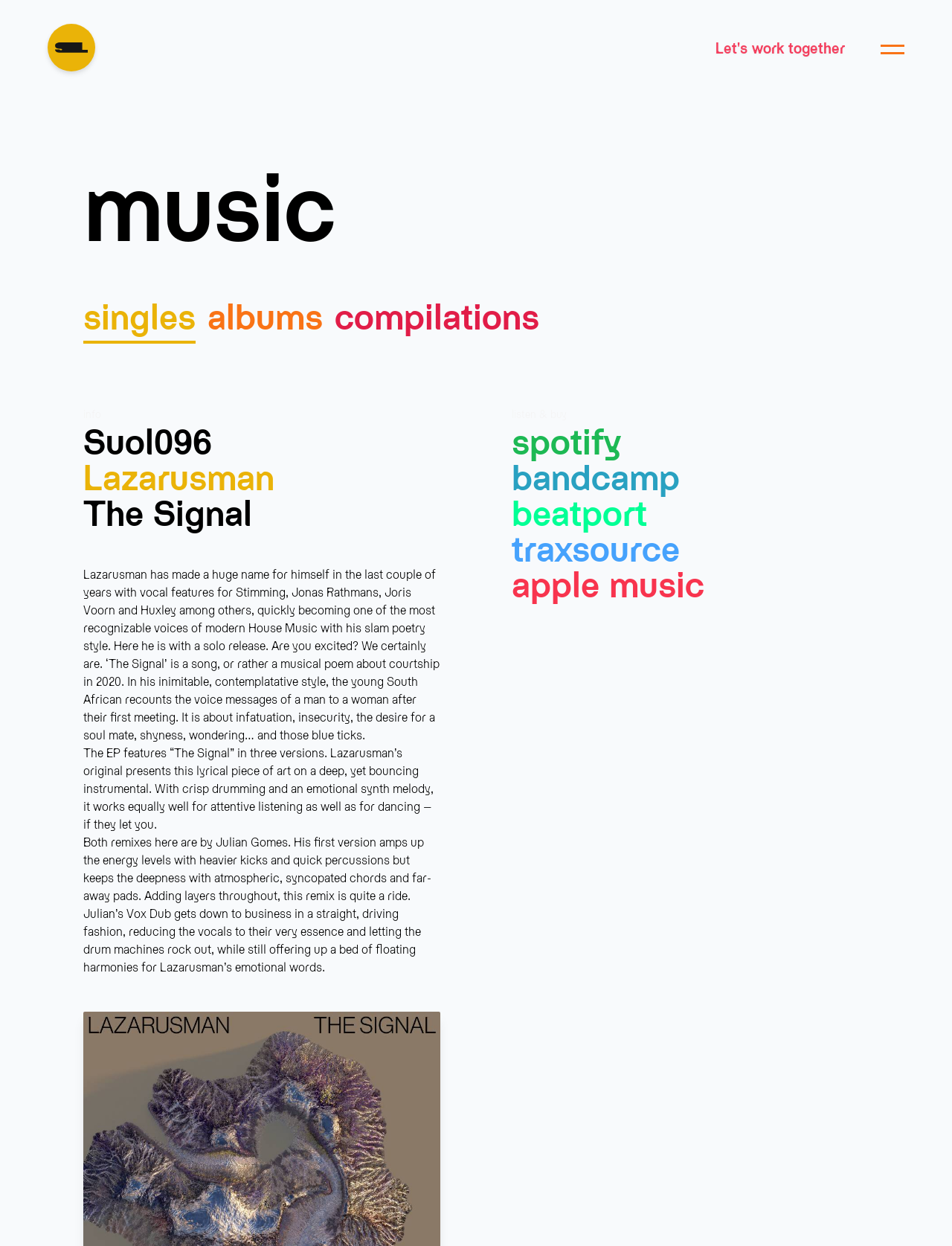What is the name of the artist featured on this page?
Please provide a comprehensive answer to the question based on the webpage screenshot.

I determined the answer by reading the heading 'Suol096 Lazarusman The Signal' and the text that follows, which describes Lazarusman's music style and his solo release.